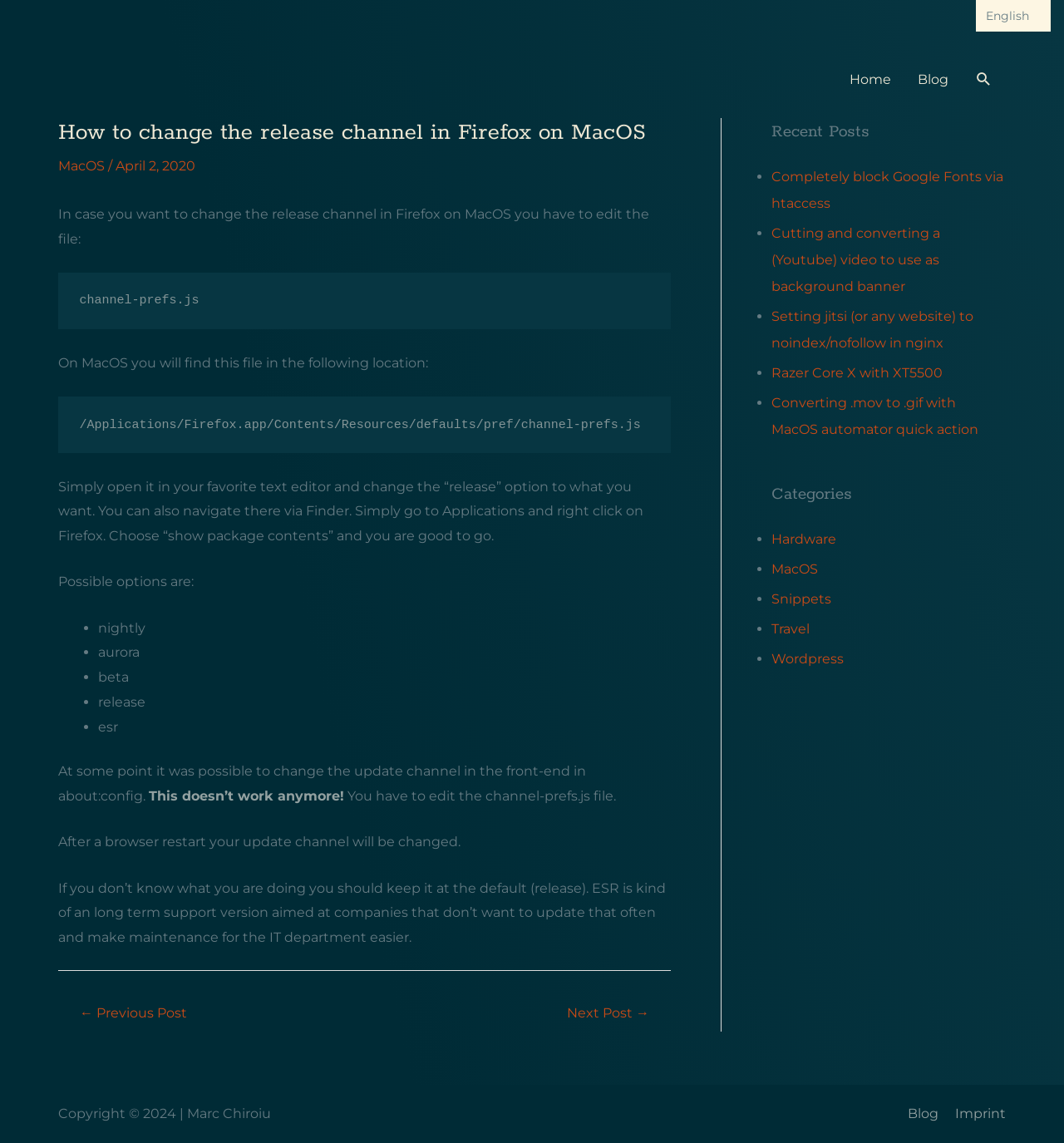Give a one-word or short phrase answer to this question: 
What is the purpose of the 'esr' option?

long term support version